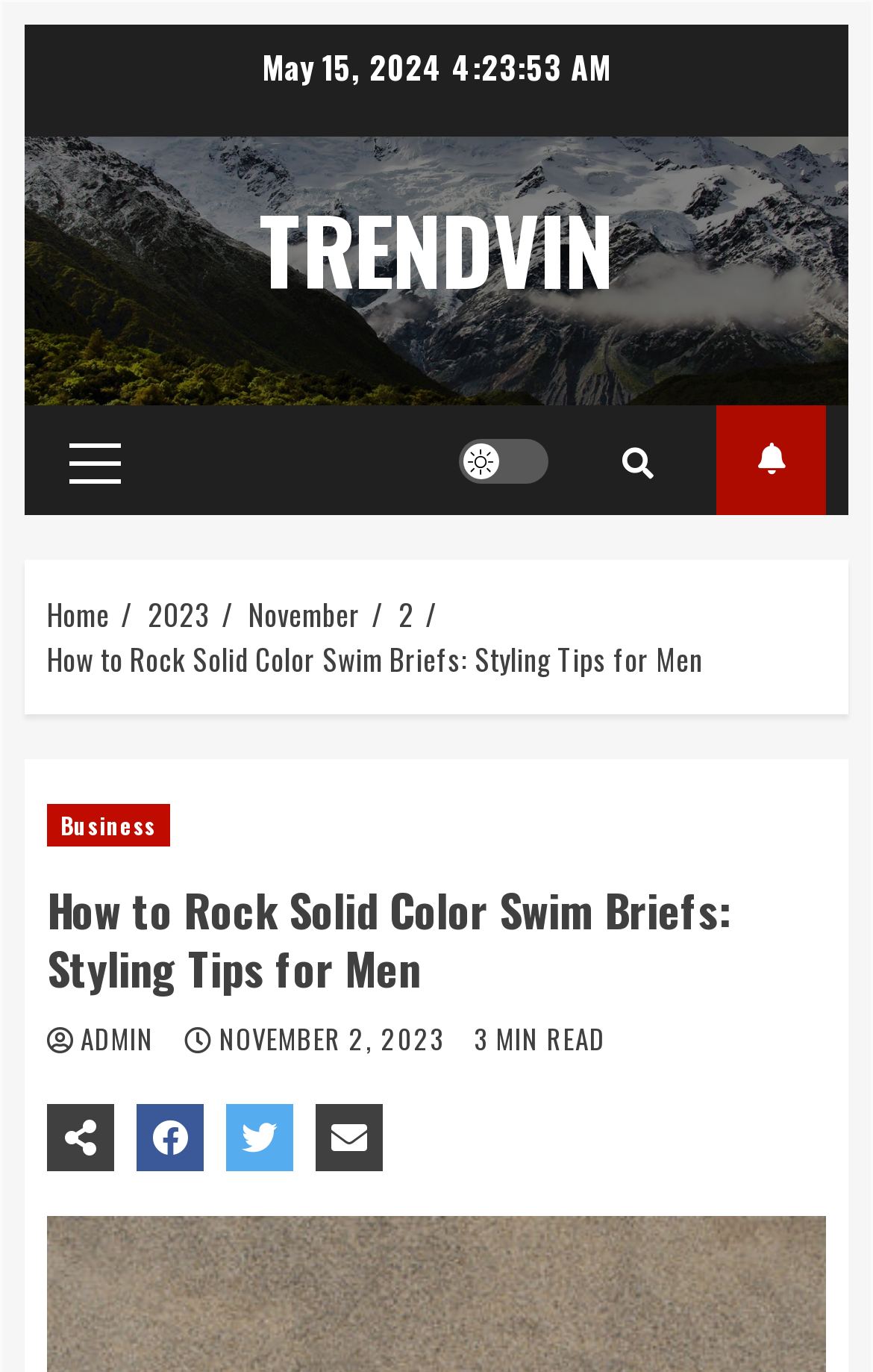Summarize the webpage with a detailed and informative caption.

The webpage appears to be an article about styling tips for men's solid color swim briefs. At the top left, there is a "Skip to content" link. Next to it, on the top center, is the date "May 15, 2024". The website's logo, "TRENDVIN", is located at the top center-right. 

On the top right, there are several links, including "Light/Dark Button", a search icon, and a "SUBSCRIBE" button. Below these links, there is a navigation menu, also known as breadcrumbs, which shows the article's category hierarchy, starting from "Home" and ending with the current article title "How to Rock Solid Color Swim Briefs: Styling Tips for Men".

The main content of the article is divided into sections. The title "How to Rock Solid Color Swim Briefs: Styling Tips for Men" is displayed prominently at the top of the main content area. Below the title, there are several links to related categories, such as "Business". The article's content is not explicitly described in the accessibility tree, but it likely contains text and possibly images related to the topic.

At the bottom of the main content area, there are several icons, possibly for social media sharing or other functions. The article's metadata, including the date "NOVEMBER 2, 2023" and the reading time "3 MIN READ", is displayed at the bottom right.